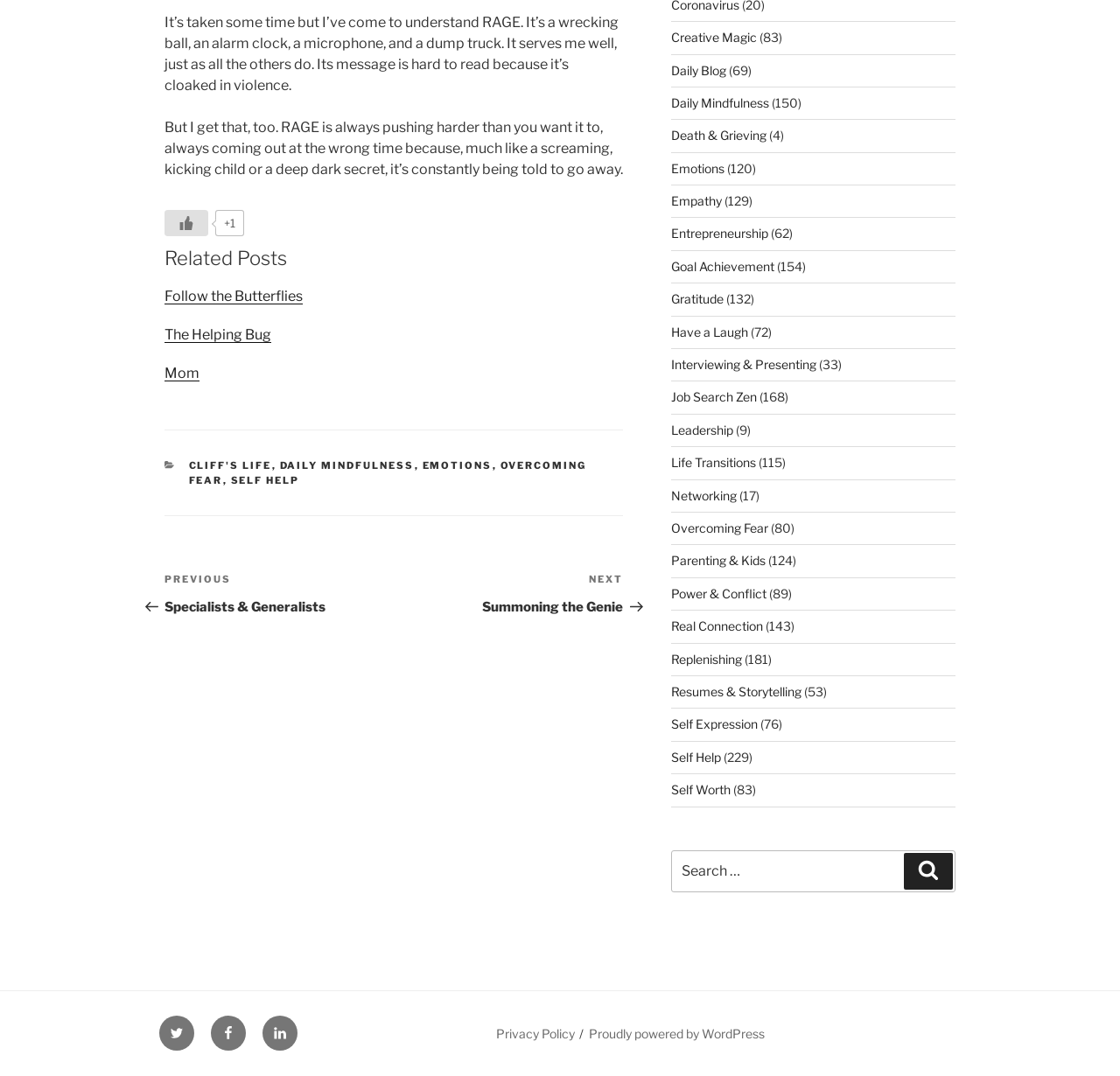Please locate the bounding box coordinates of the region I need to click to follow this instruction: "Click the link 'Self Help'".

[0.206, 0.441, 0.268, 0.452]